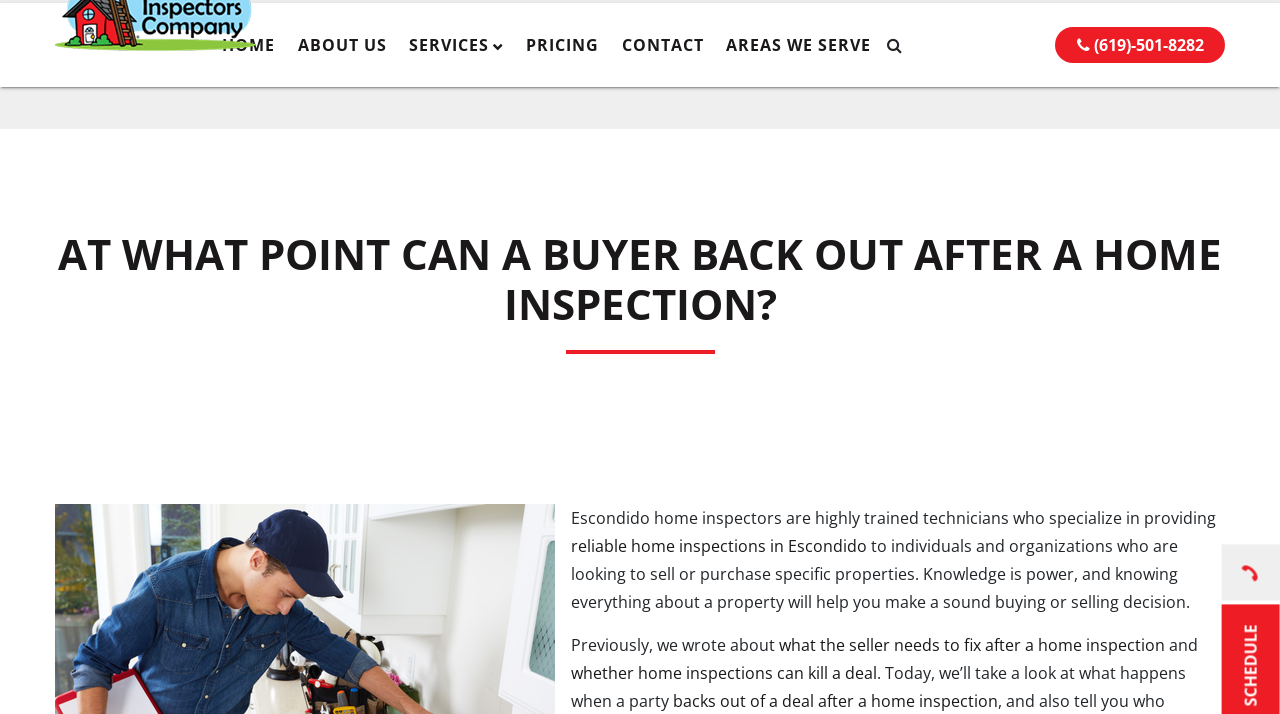Summarize the webpage in an elaborate manner.

This webpage is about Escondido home inspectors and provides information on home inspections and the buying process. At the top, there is a logo of The Inspectors Company on the left, followed by a navigation menu with links to HOME, ABOUT US, SERVICES, PRICING, CONTACT, and AREAS WE SERVE. On the right side, there is a phone number and an email address.

Below the navigation menu, there is a heading that asks "At What Point Can a Buyer Back Out After a Home Inspection?" This is followed by a horizontal separator line. The main content of the page starts with a paragraph of text that describes the services provided by Escondido home inspectors. There is a link to "reliable home inspections in Escondido" within this paragraph.

The text continues to explain the importance of knowing everything about a property before making a buying or selling decision. There are references to previous articles, with links to "what the seller needs to fix after a home inspection" and "whether home inspections can kill a deal". The main topic of the page is then introduced, which is what happens when a party backs out of a deal after a home inspection, with a link to this topic.

Overall, the webpage has a simple layout with a clear structure, making it easy to navigate and find the desired information.